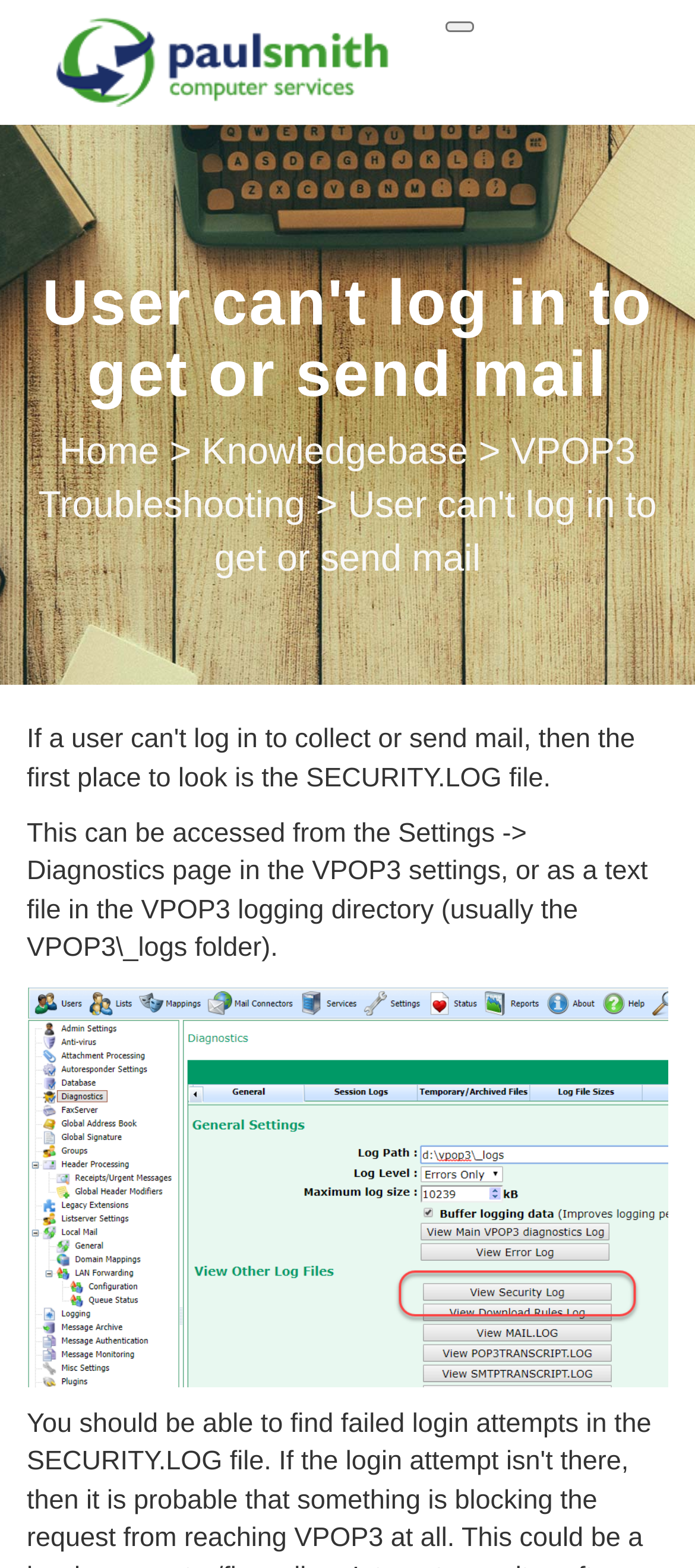Give a detailed account of the webpage's layout and content.

The webpage appears to be a troubleshooting guide for users who are unable to log in to collect or send mail. At the top of the page, there is a heading that summarizes the issue, "User can't log in to get or send mail". Below this heading, there is a button on the right side of the page, which is likely part of a navigation bar. 

On the left side of the page, there is a link, followed by a series of links, including "Home", "Knowledgebase", and "VPOP3 Troubleshooting", which are likely part of a navigation menu. 

Further down the page, there is a paragraph of text that provides more detailed information about troubleshooting the issue. The text explains that the SECURITY.LOG file can be accessed from the Settings -> Diagnostics page or as a text file in the VPOP3 logging directory. 

Below this paragraph, there is an image that takes up most of the width of the page. The image is likely an illustration or a screenshot related to the troubleshooting process.